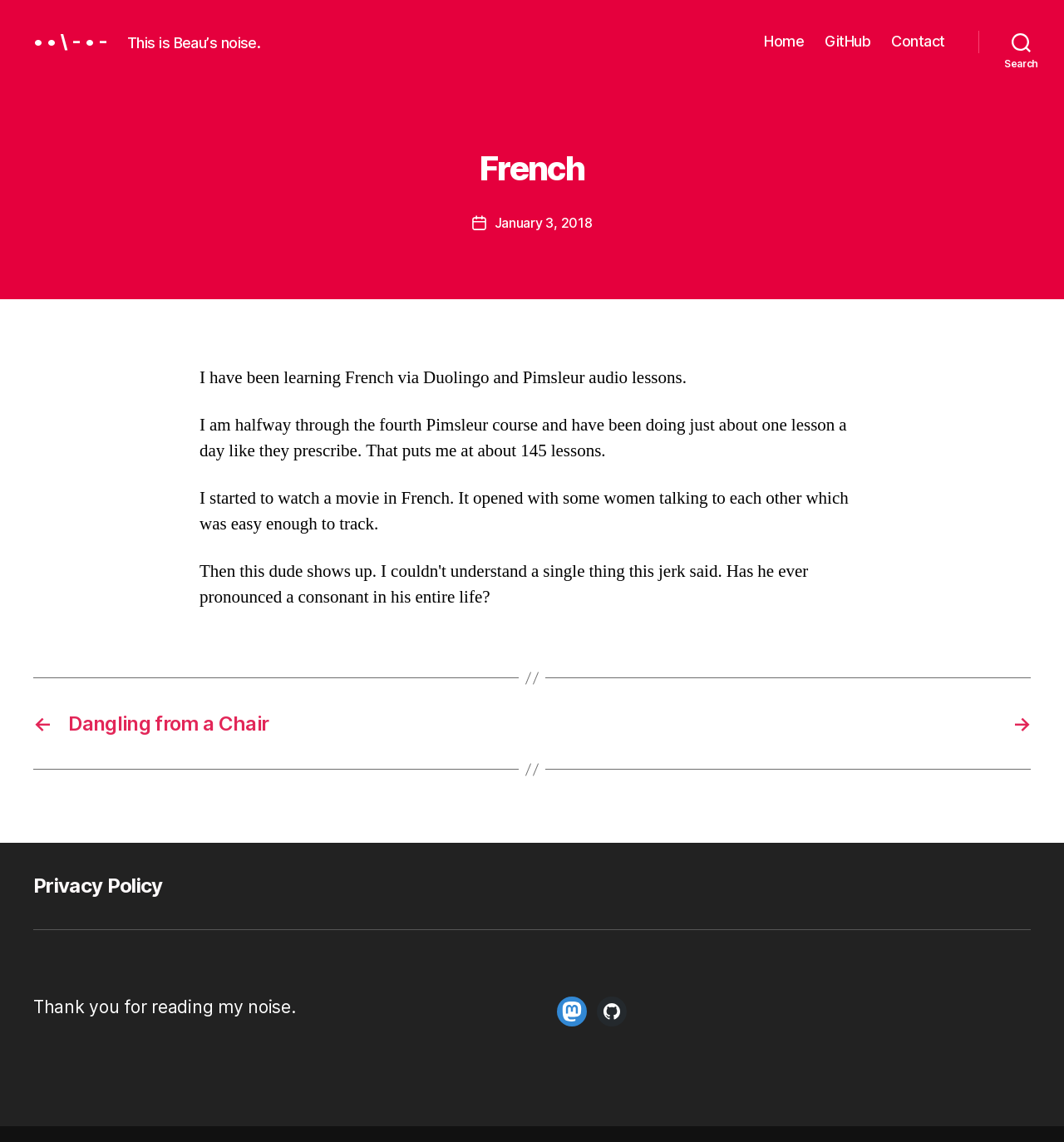What is the category of the latest article?
Using the image as a reference, answer the question in detail.

The category of the latest article can be found in the article section, where it says 'UNCATEGORIZED'.